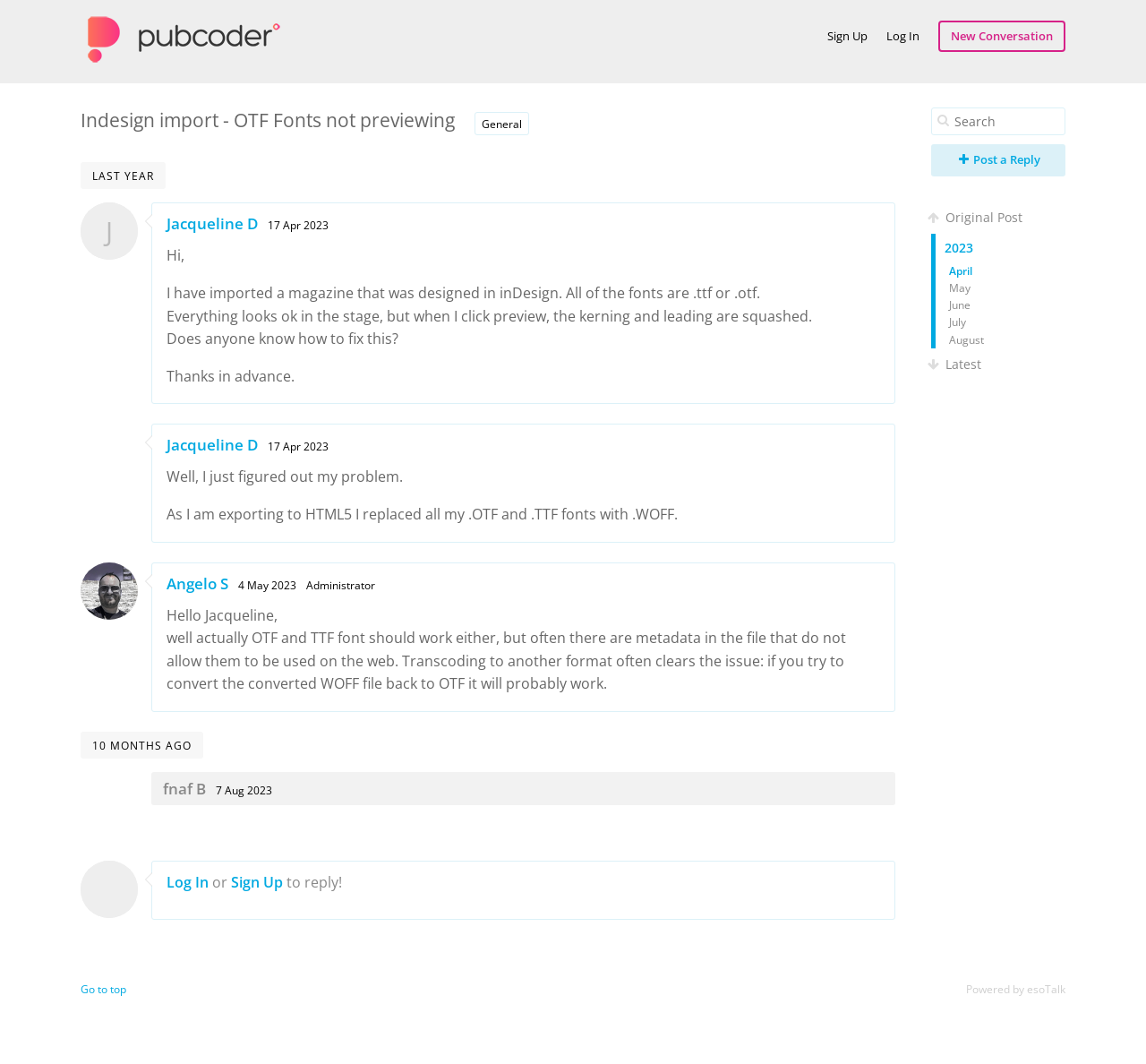Based on what you see in the screenshot, provide a thorough answer to this question: What is the name of the administrator who replied to the post?

I found the name of the administrator by looking at the heading element with the content 'Angelo S', which is located near the middle of the webpage and is associated with a reply to the original post. The text 'Administrator' is also located nearby, indicating that Angelo S is an administrator.